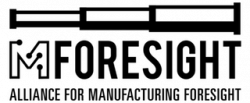Explain the contents of the image with as much detail as possible.

The image displays the logo of "MForesight: Alliance for Manufacturing Foresight." The design features the word "FORESIGHT" prominently with the letter "M" stylized, forming a part of the logo. Below the main title, the subtitle emphasizes the organization's mission to engage with the U.S. manufacturing community, focusing on discovering, prioritizing, developing, and disseminating emerging technologies and manufacturing needs that align with national priorities. This logo represents the organization’s commitment to advance the manufacturing sector through collaboration and innovation.